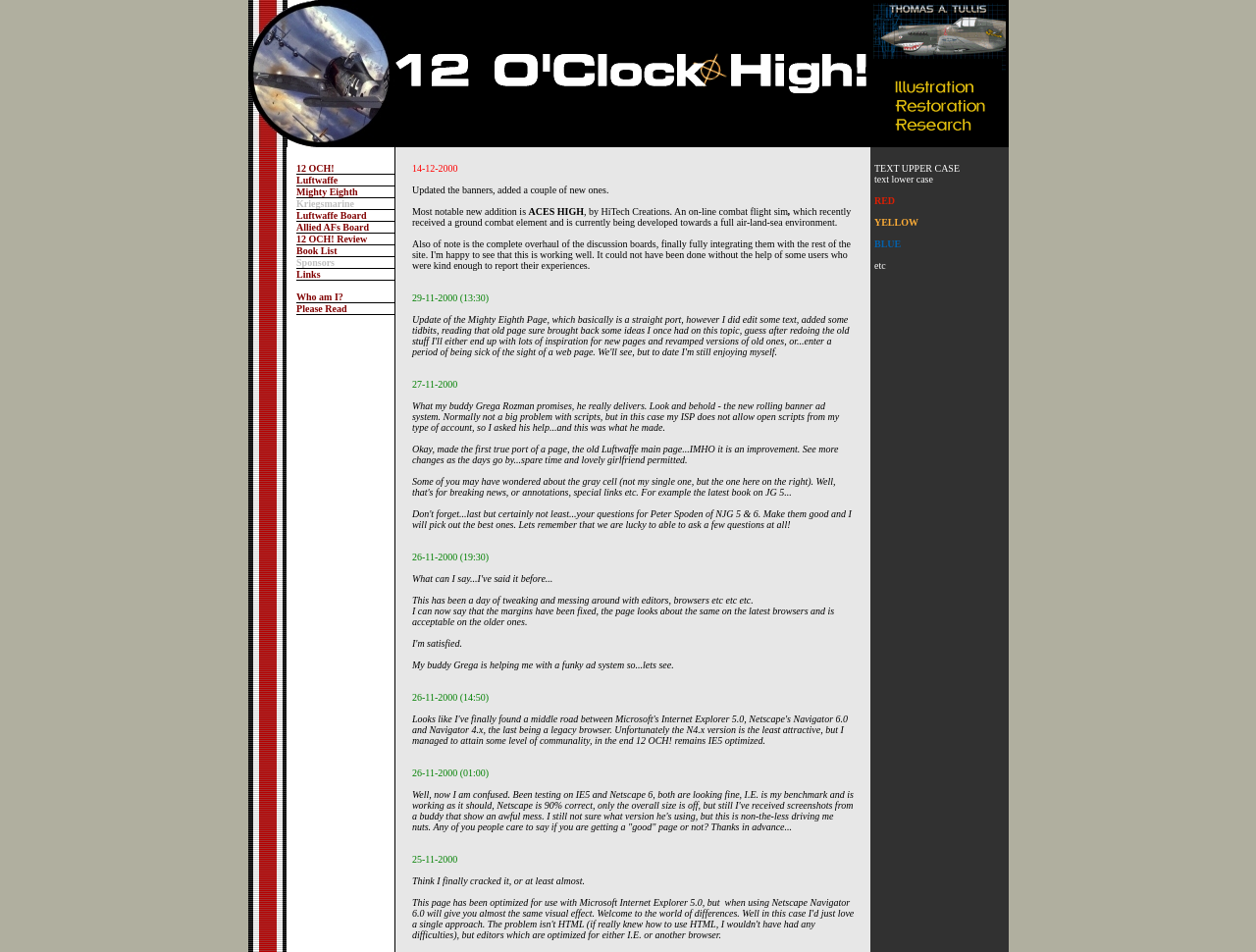Give a detailed account of the webpage.

The webpage is titled "12 O'Clock High! - Luftwaffe Page" and has a prominent image with the same title at the top left corner. To the right of the image, there is an "X" symbol, and further to the right, there is a link with an image. Below the top section, there is a welcome message "Welcome to 12 OCH!" with an accompanying image.

The main content of the webpage is organized in a table with multiple rows, each containing a link to a different topic, such as "Luftwaffe", "Mighty Eighth", "Kriegsmarine", and others. The links are arranged in a vertical list, with each link taking up a separate row in the table.

To the right of the table, there is a section with a series of static text blocks, each containing a brief update or announcement, dated from November 25, 2000, to December 14, 2000. The updates discuss changes made to the webpage, such as the addition of new banners, improvements to the layout, and fixes to issues with different browsers.

At the bottom of the webpage, there is another table with a single row, containing a series of colored text blocks, including "RED", "YELLOW", and "BLUE", which appear to be a demonstration of text formatting options.

Overall, the webpage has a simple and organized layout, with a focus on providing links to different topics related to the Luftwaffe and other military aviation subjects, as well as a section for updates and announcements.